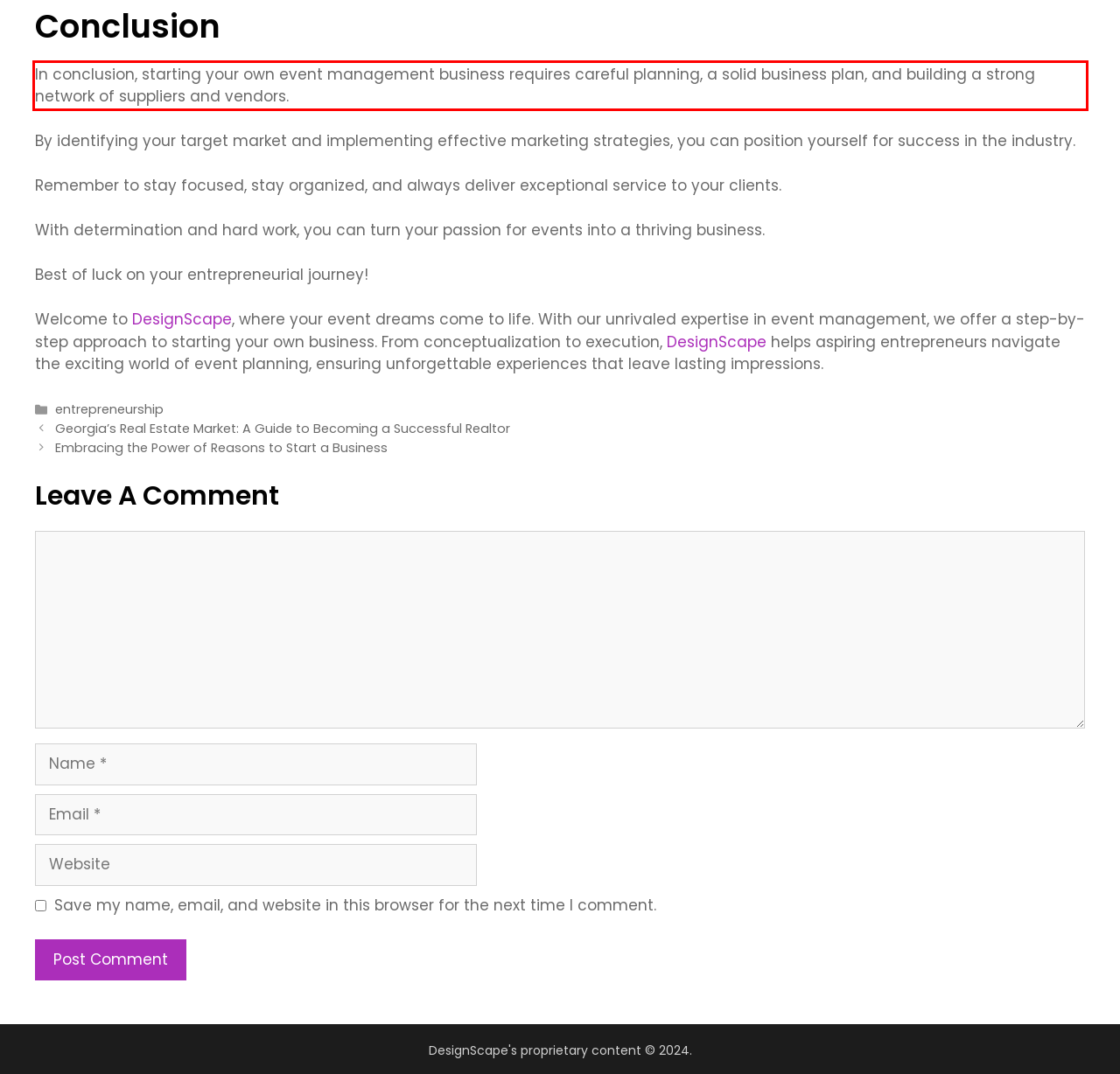Your task is to recognize and extract the text content from the UI element enclosed in the red bounding box on the webpage screenshot.

In conclusion, starting your own event management business requires careful planning, a solid business plan, and building a strong network of suppliers and vendors.